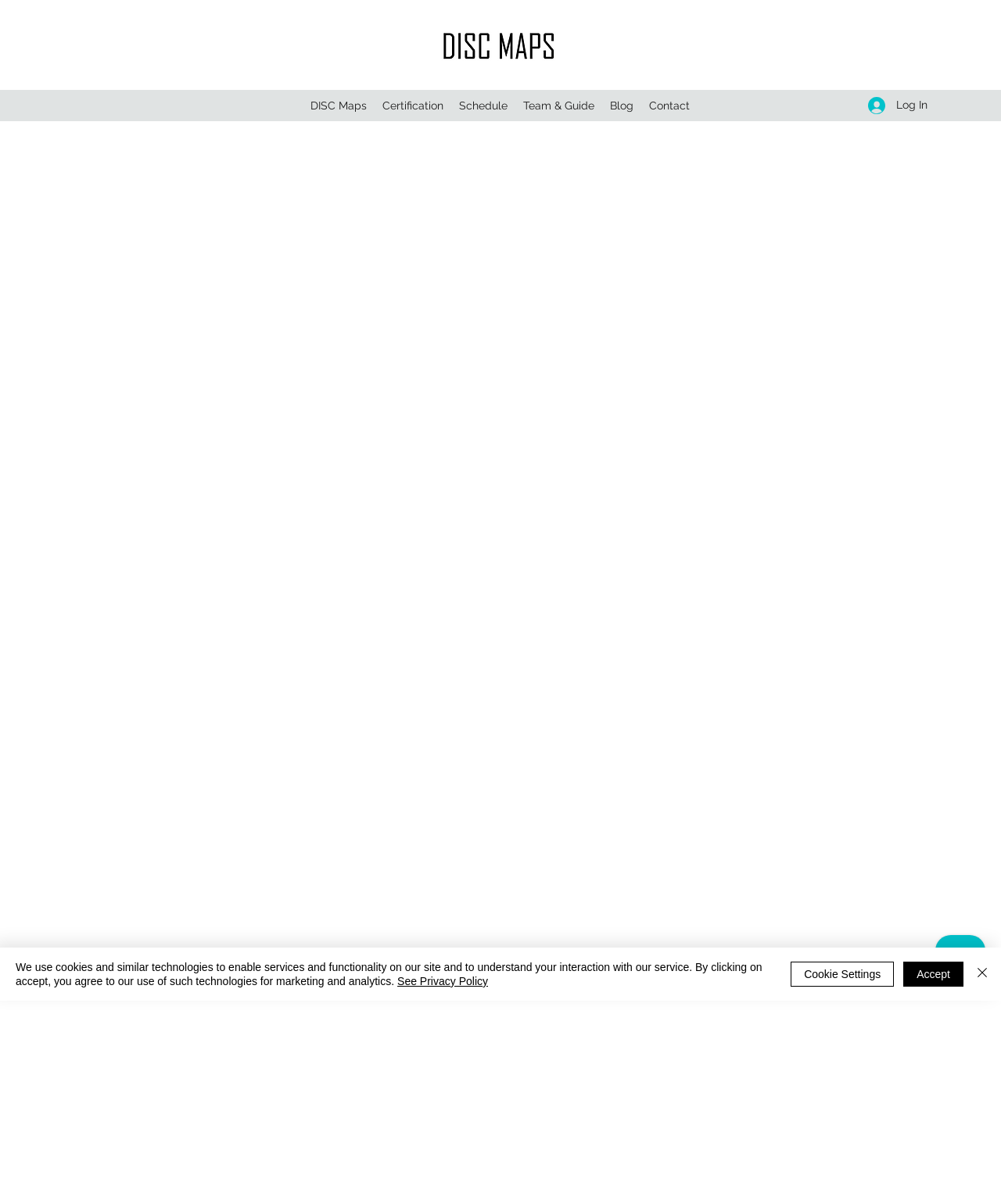What are the navigation options?
Look at the image and respond with a one-word or short-phrase answer.

Site, Certification, Schedule, Team & Guide, Blog, Contact